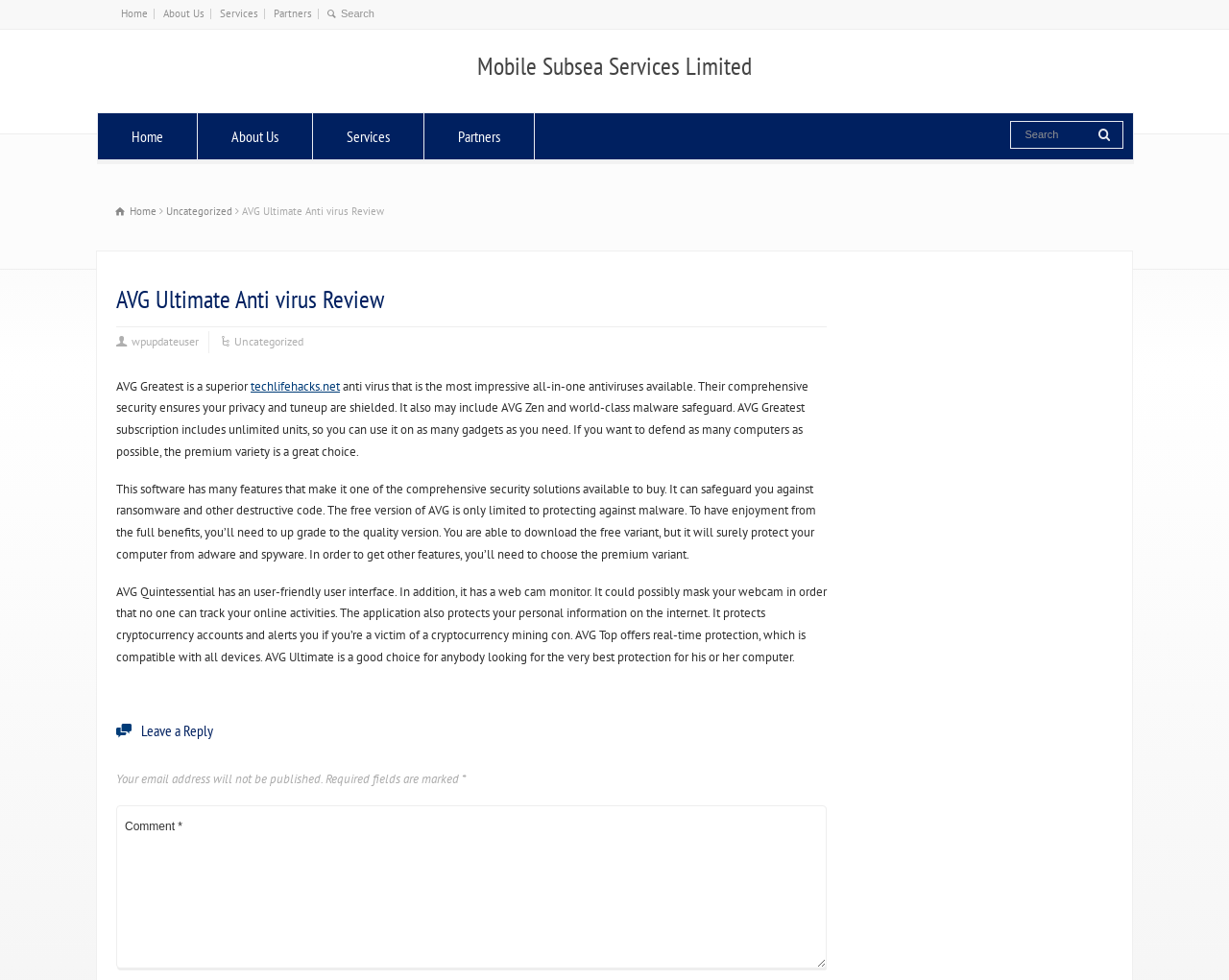What is the purpose of the comment section?
Using the image, elaborate on the answer with as much detail as possible.

The comment section is labeled as 'Leave a Reply' and is likely used for users to leave comments or feedback on the article.